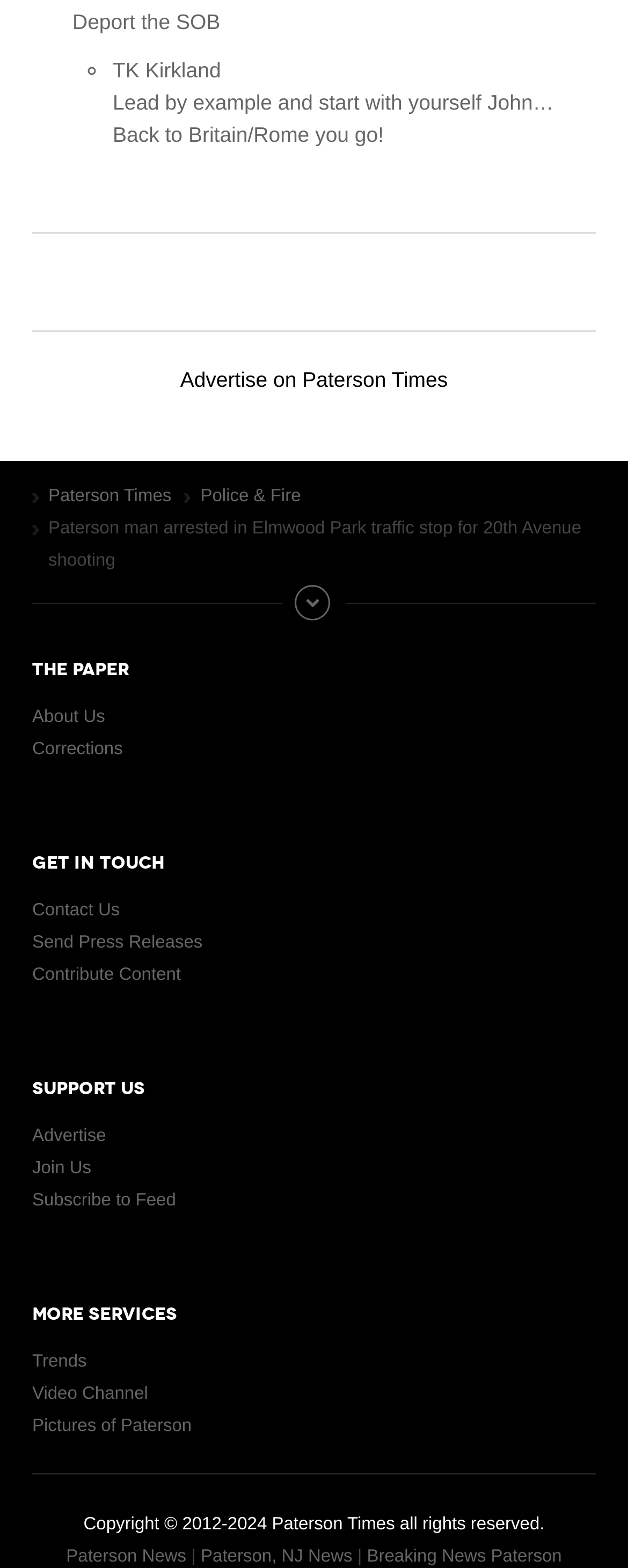Please determine the bounding box coordinates of the clickable area required to carry out the following instruction: "Visit the page about AUSTRALIA". The coordinates must be four float numbers between 0 and 1, represented as [left, top, right, bottom].

None